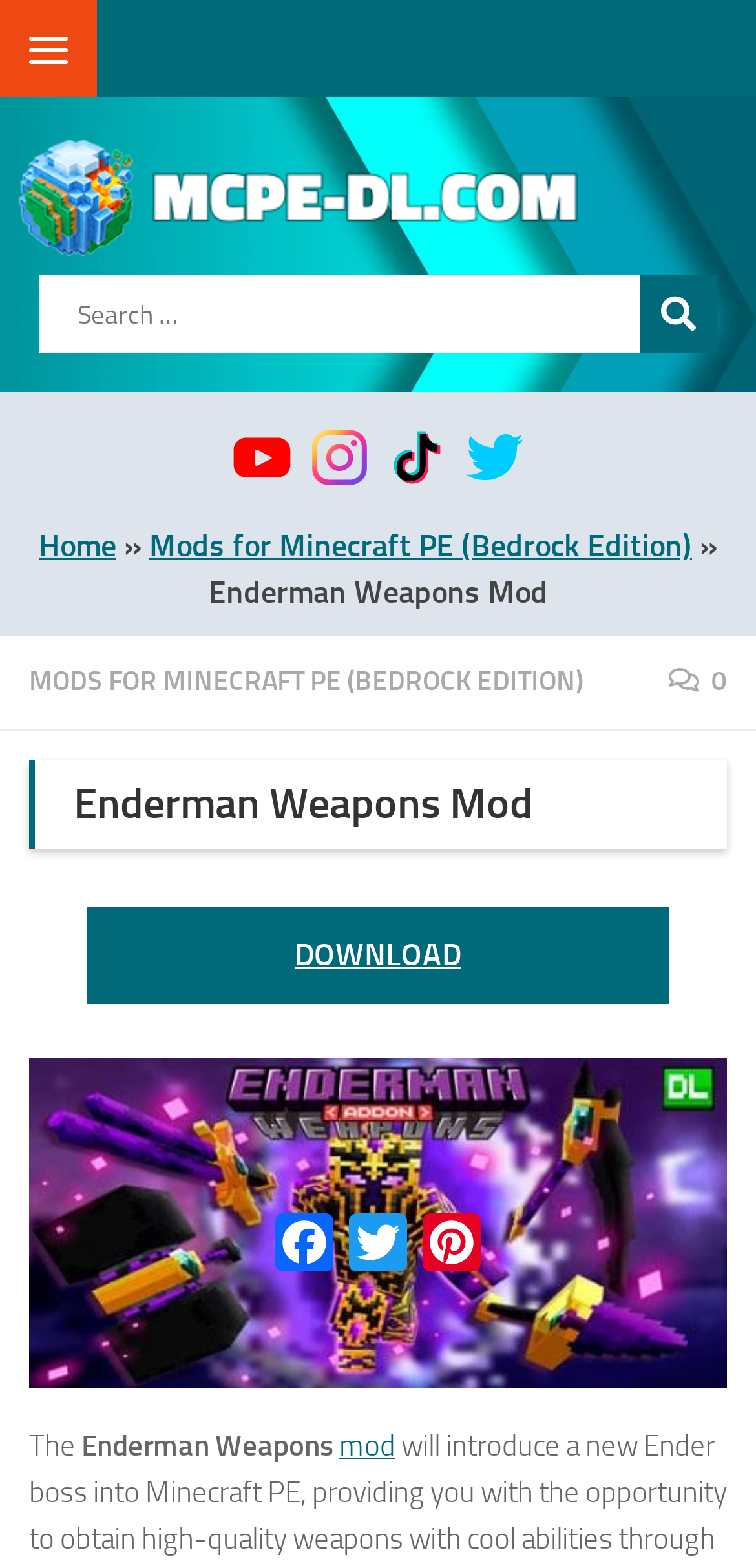What is the name of the mod being described?
Provide a detailed and extensive answer to the question.

The webpage has a heading element with the text 'Enderman Weapons Mod', which suggests that this is the name of the mod being described on the webpage.